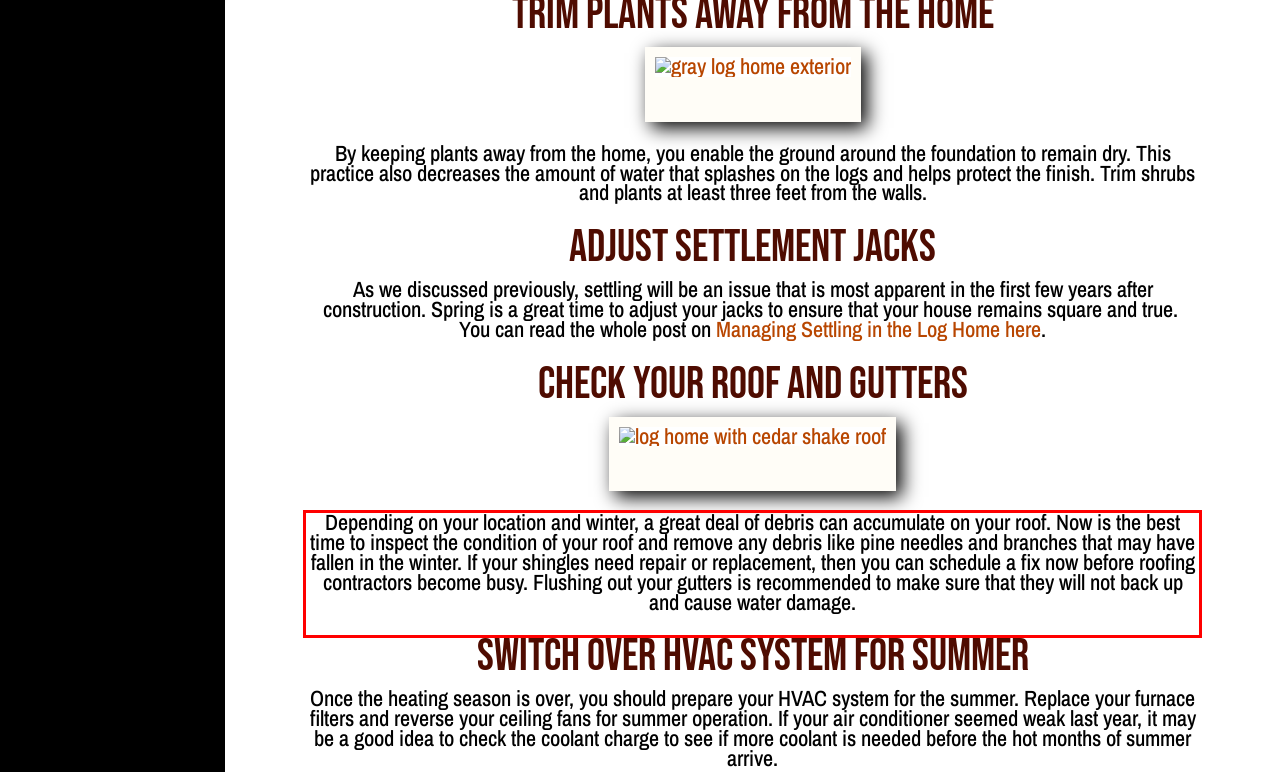Please analyze the screenshot of a webpage and extract the text content within the red bounding box using OCR.

Depending on your location and winter, a great deal of debris can accumulate on your roof. Now is the best time to inspect the condition of your roof and remove any debris like pine needles and branches that may have fallen in the winter. If your shingles need repair or replacement, then you can schedule a fix now before roofing contractors become busy. Flushing out your gutters is recommended to make sure that they will not back up and cause water damage.